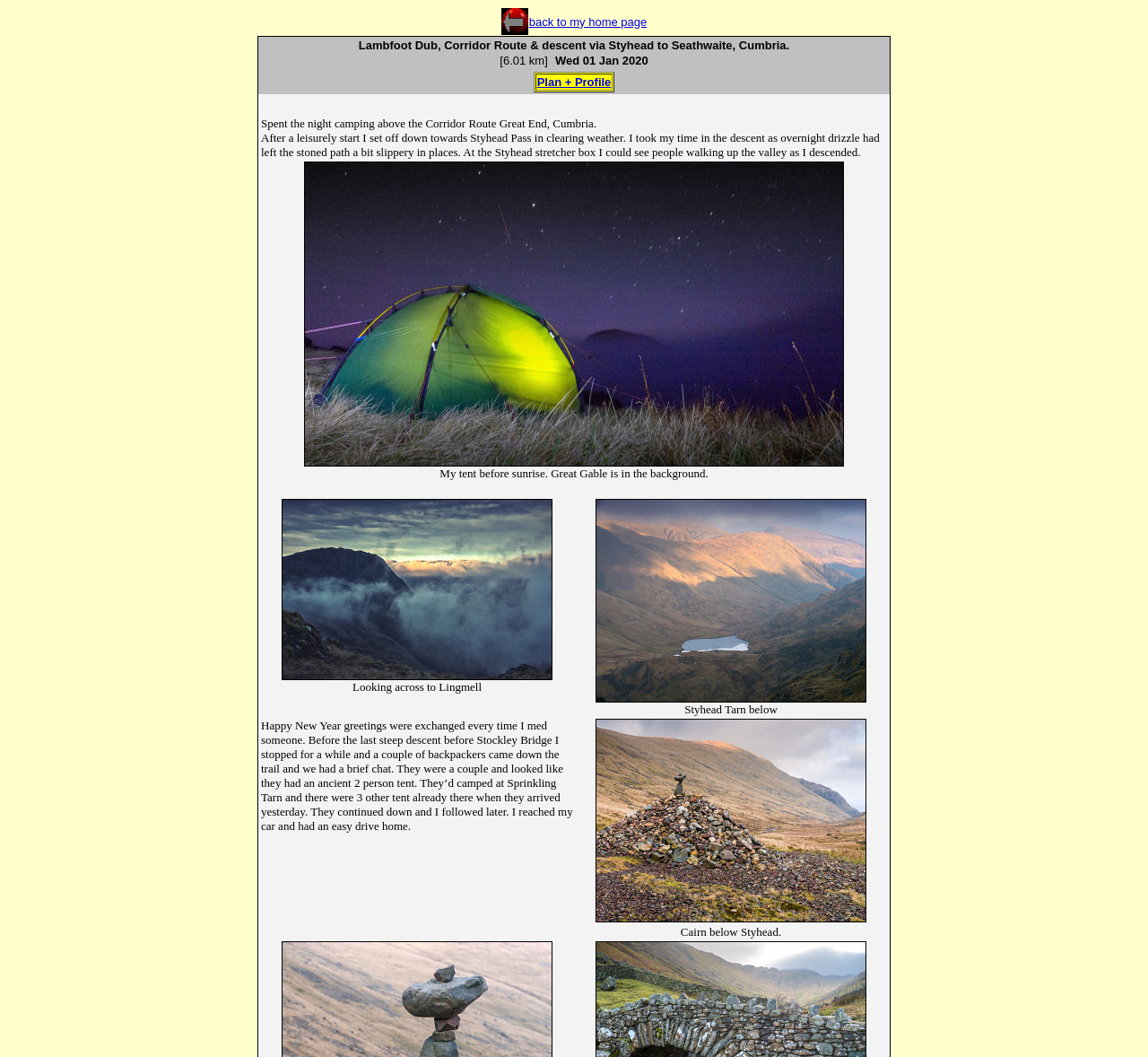What is the name of the mountain in the background of the first image?
Examine the image and give a concise answer in one word or a short phrase.

Great Gable